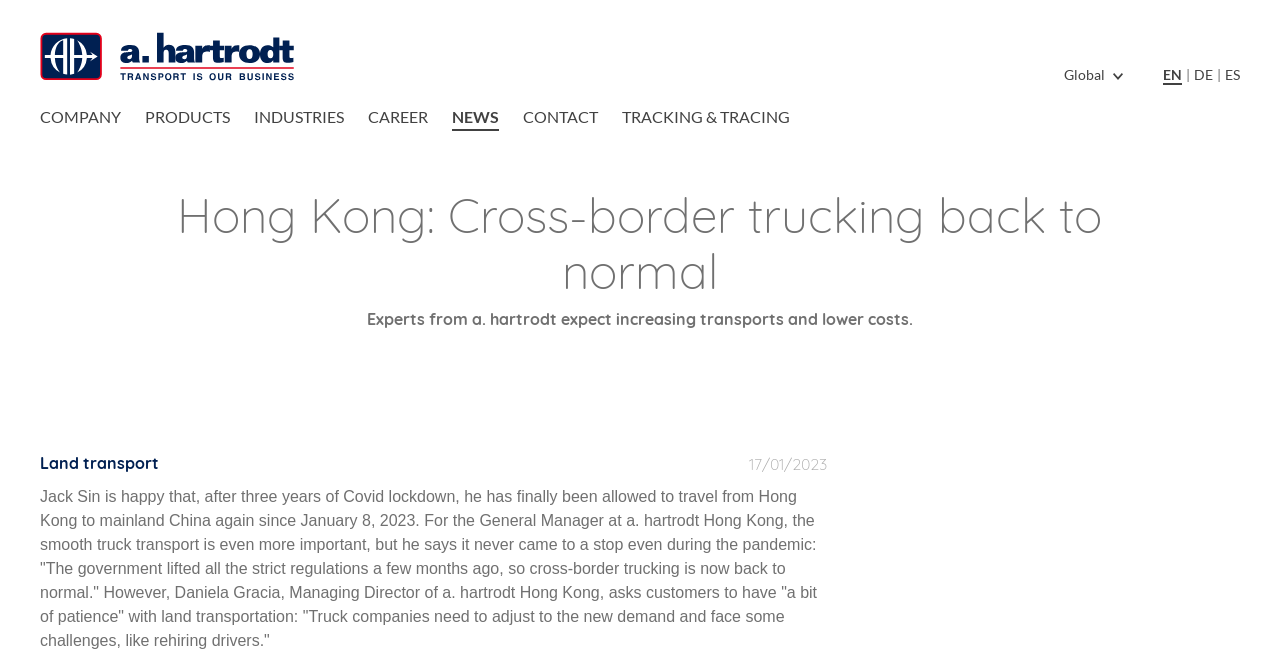Identify and provide the title of the webpage.

Hong Kong: Cross-border trucking back to normal